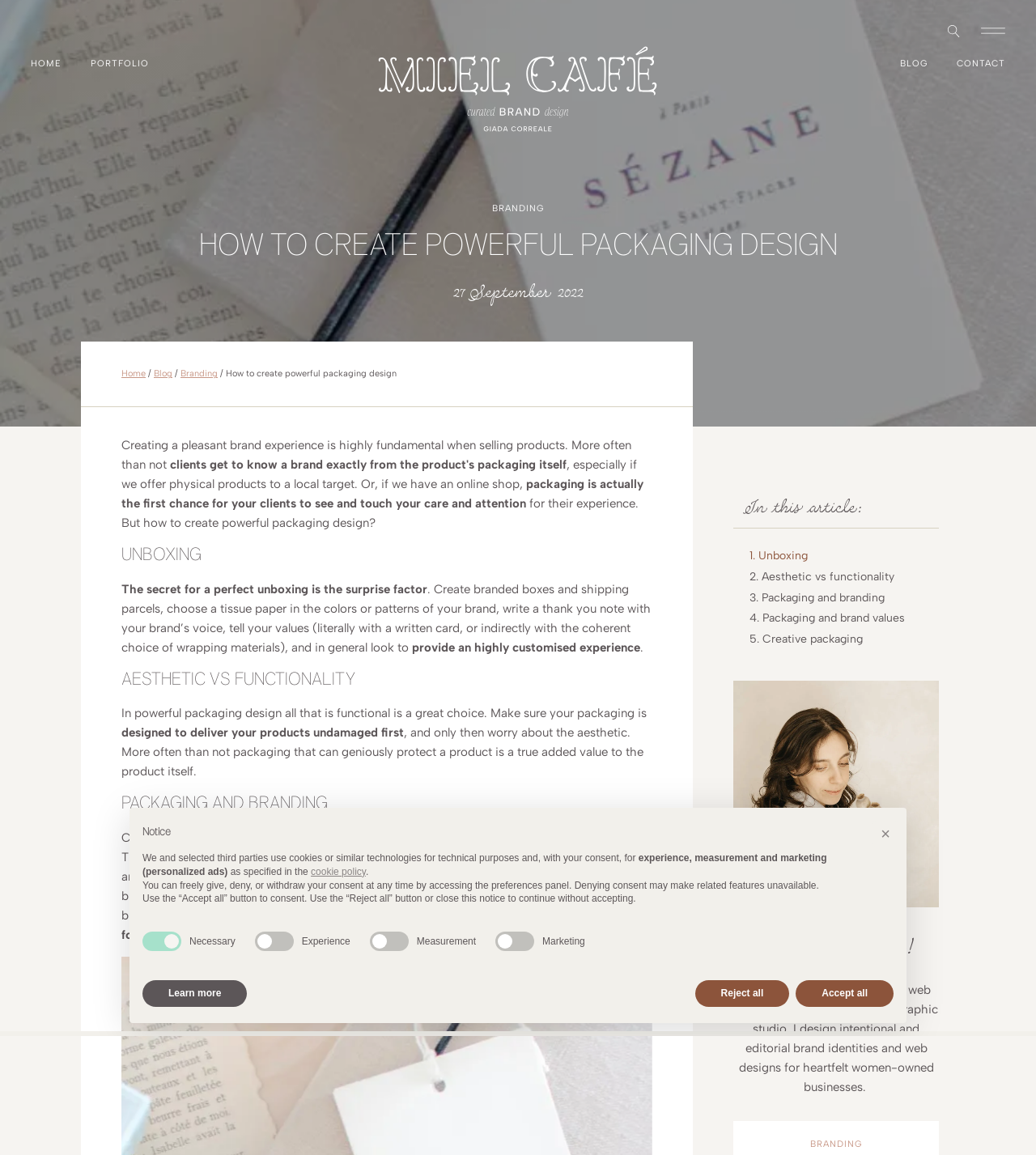Please locate the bounding box coordinates of the region I need to click to follow this instruction: "Read about JOIN OUR TEAM".

None